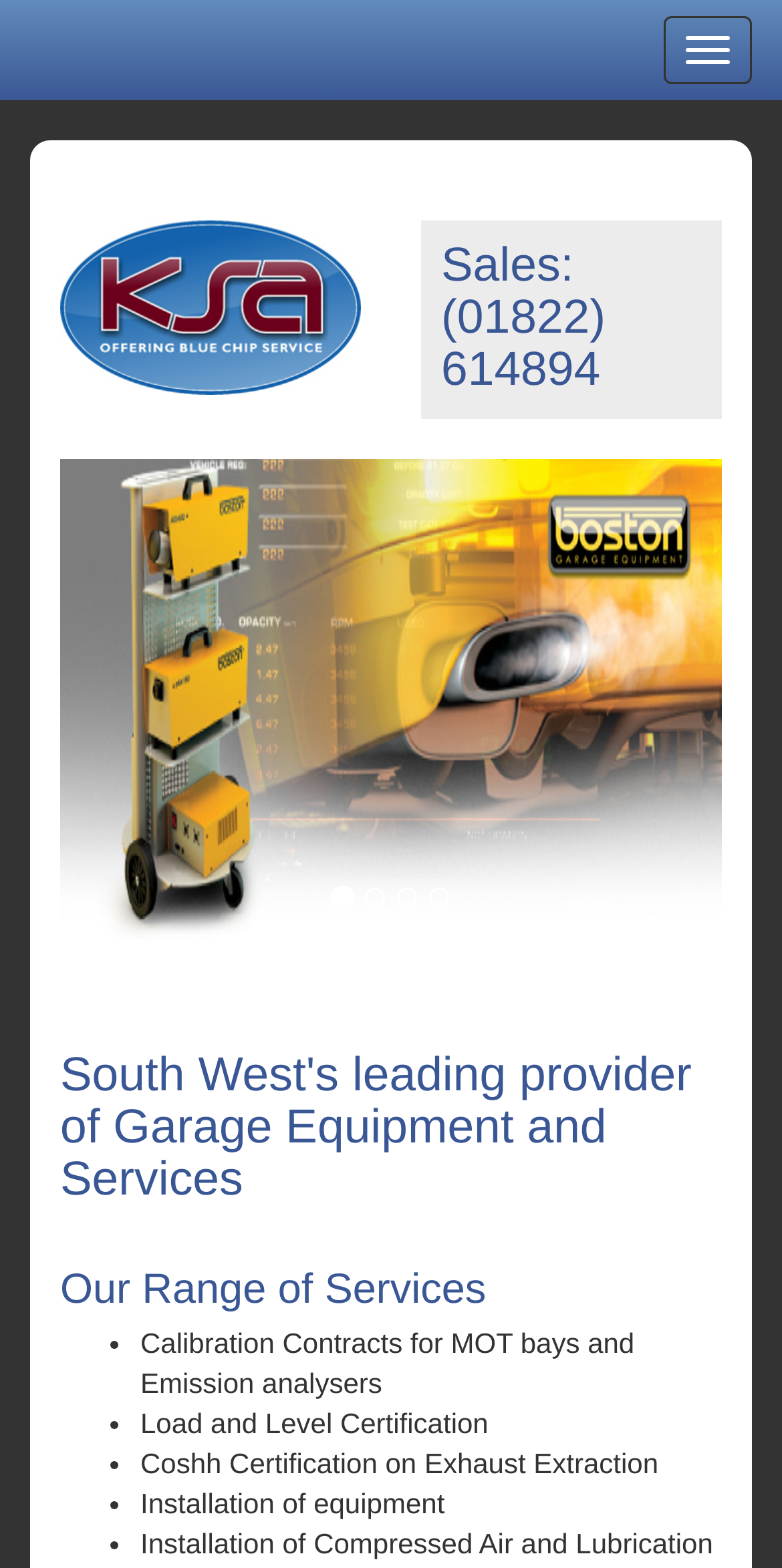Determine the bounding box of the UI component based on this description: "parent_node: Toggle Navigation". The bounding box coordinates should be four float values between 0 and 1, i.e., [left, top, right, bottom].

[0.0, 0.0, 0.077, 0.064]